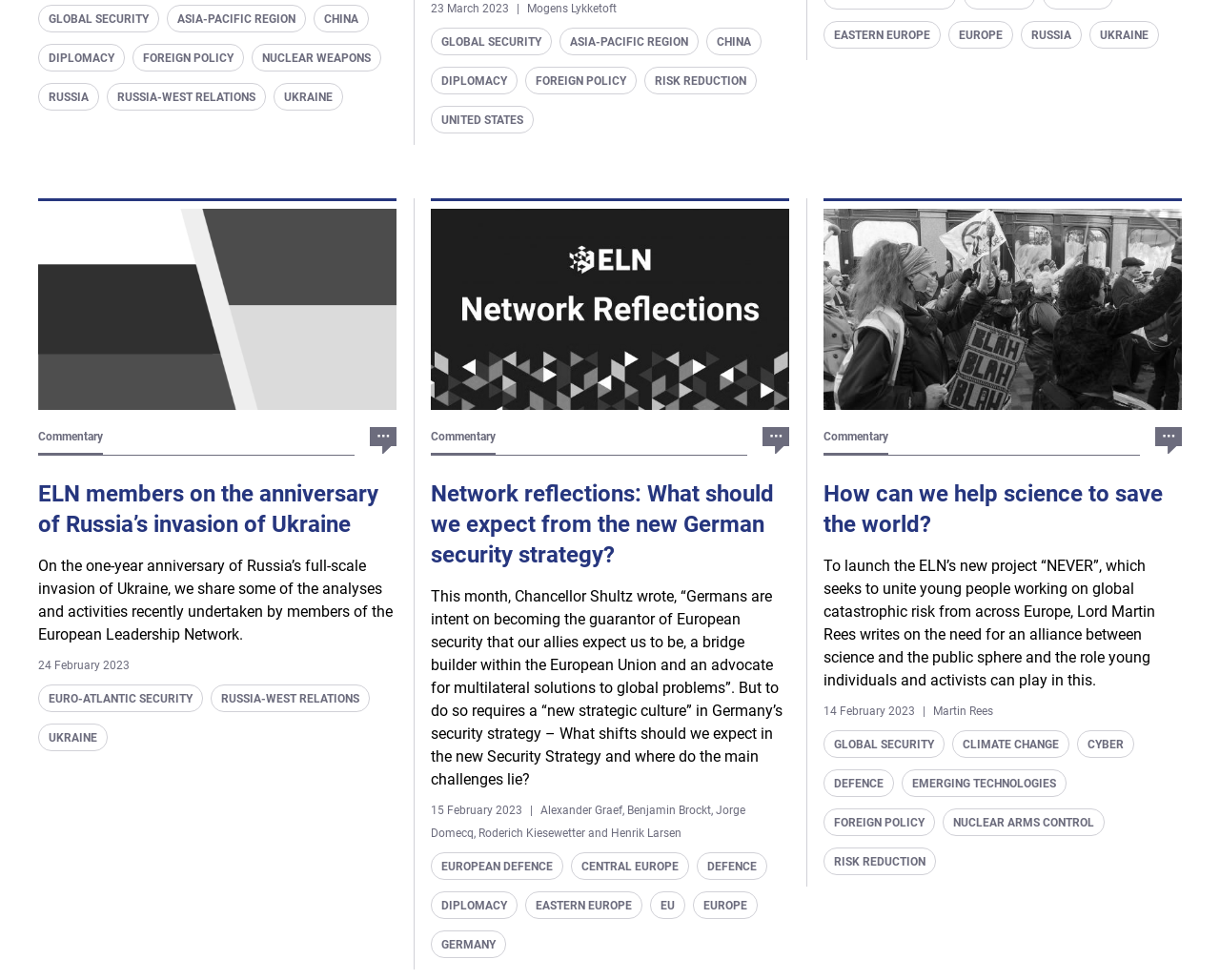Please determine the bounding box coordinates of the element's region to click for the following instruction: "Click on the link 'GLOBAL SECURITY'".

[0.031, 0.005, 0.13, 0.033]